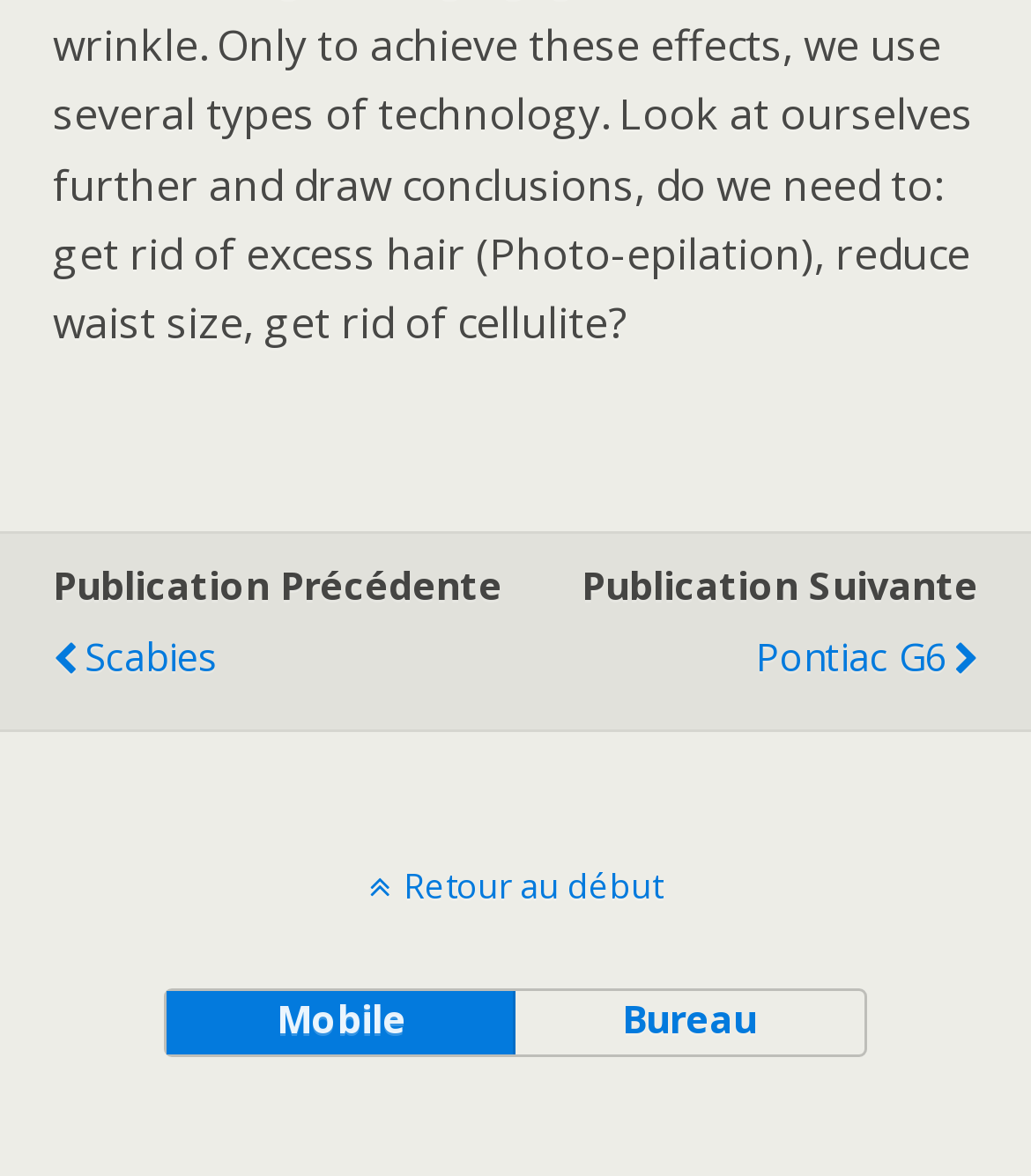From the image, can you give a detailed response to the question below:
What is the direction of the arrow in the second link?

The second link has an OCR text '' which is a right arrow symbol, indicating that the direction of the arrow in the second link is right.